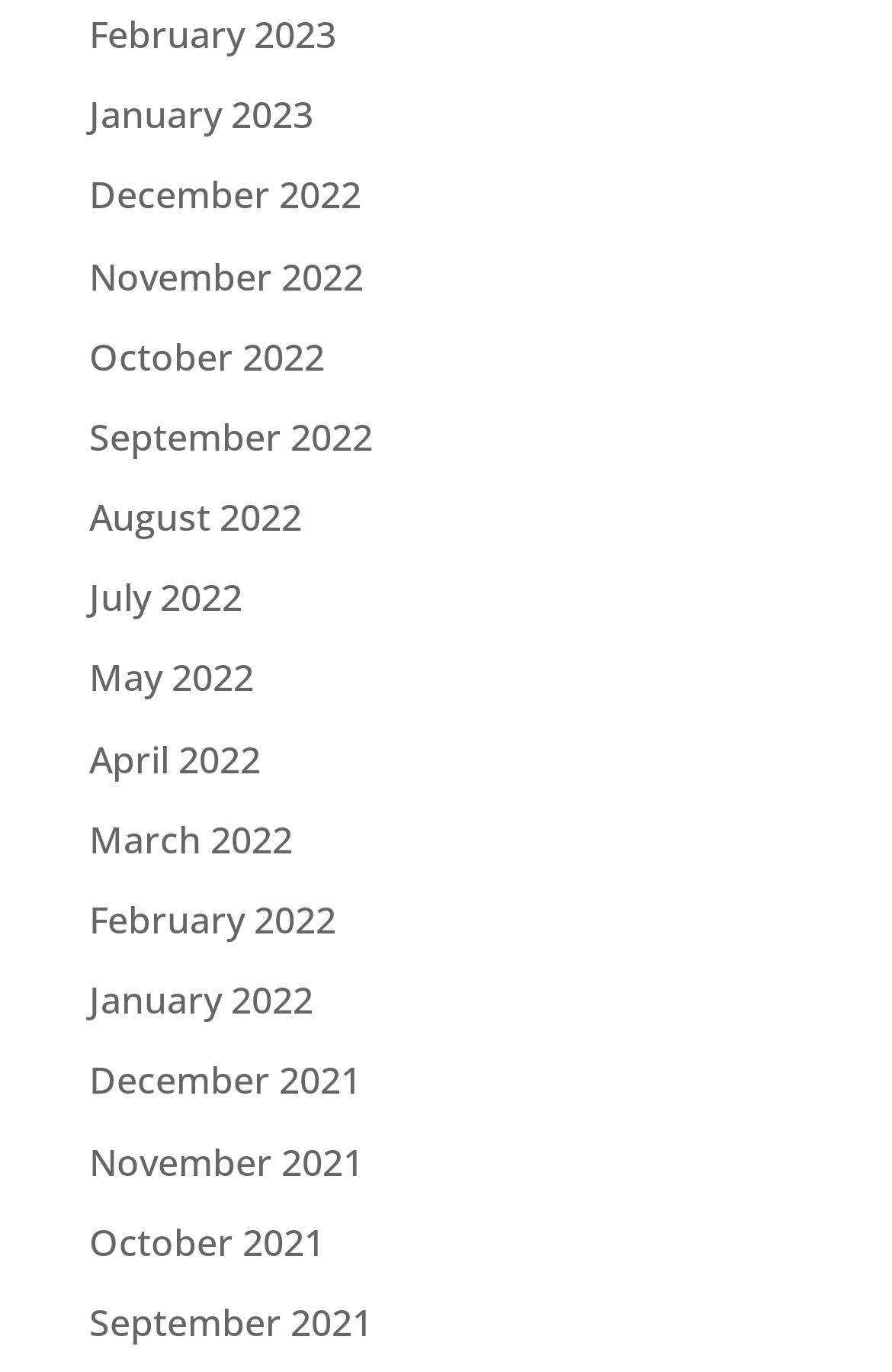Please identify the bounding box coordinates of the clickable element to fulfill the following instruction: "view February 2023". The coordinates should be four float numbers between 0 and 1, i.e., [left, top, right, bottom].

[0.1, 0.007, 0.377, 0.043]